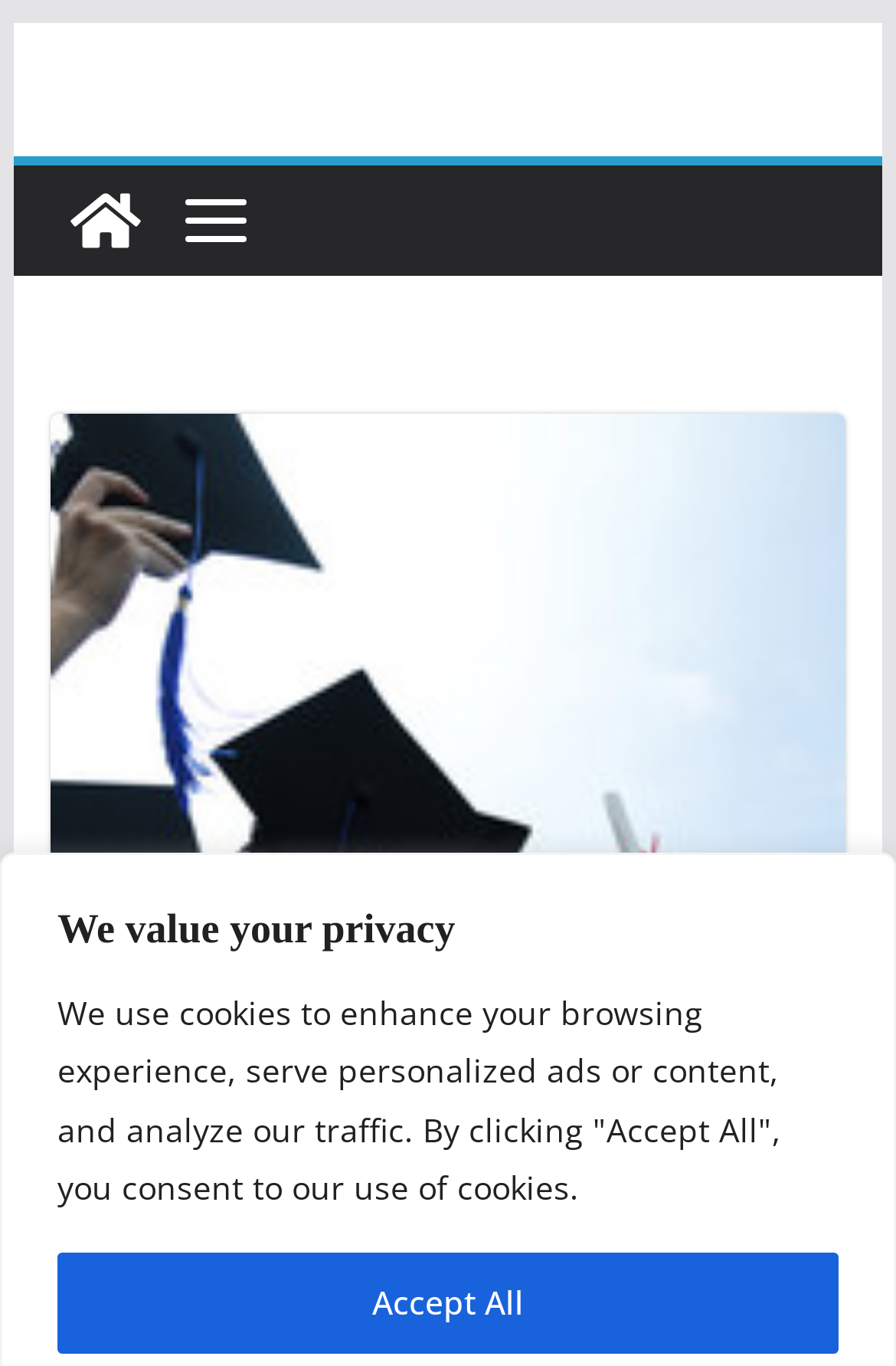Respond to the question below with a single word or phrase: What is the text of the link at the top-right corner?

Edumanias